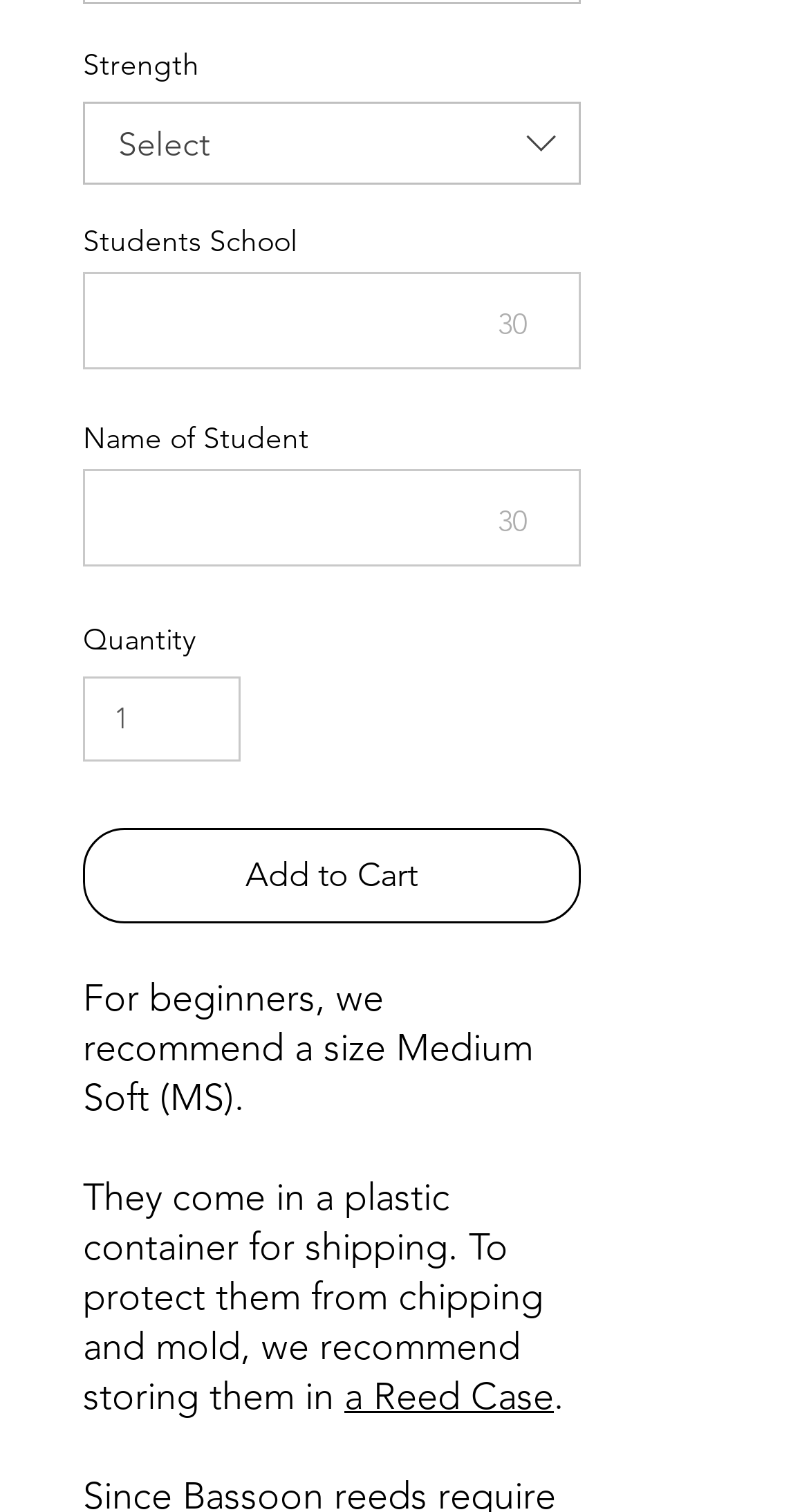What is the purpose of the plastic container?
Using the image as a reference, deliver a detailed and thorough answer to the question.

The webpage mentions that the products come in a plastic container for shipping, and it is recommended to store them in a Reed Case to protect them from chipping and mold.